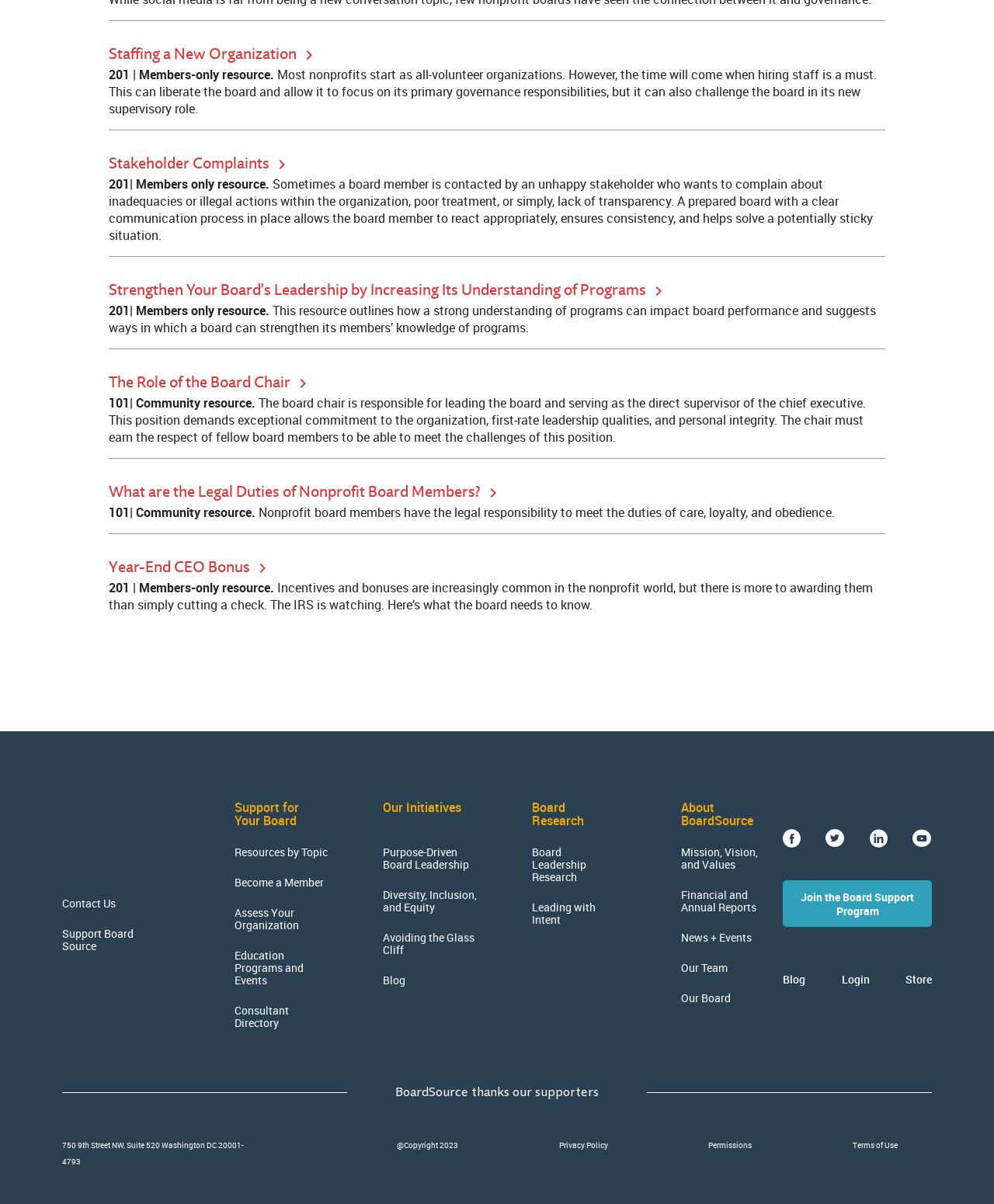Kindly determine the bounding box coordinates for the area that needs to be clicked to execute this instruction: "Learn about 'Diversity, Inclusion, and Equity'".

[0.385, 0.738, 0.483, 0.759]